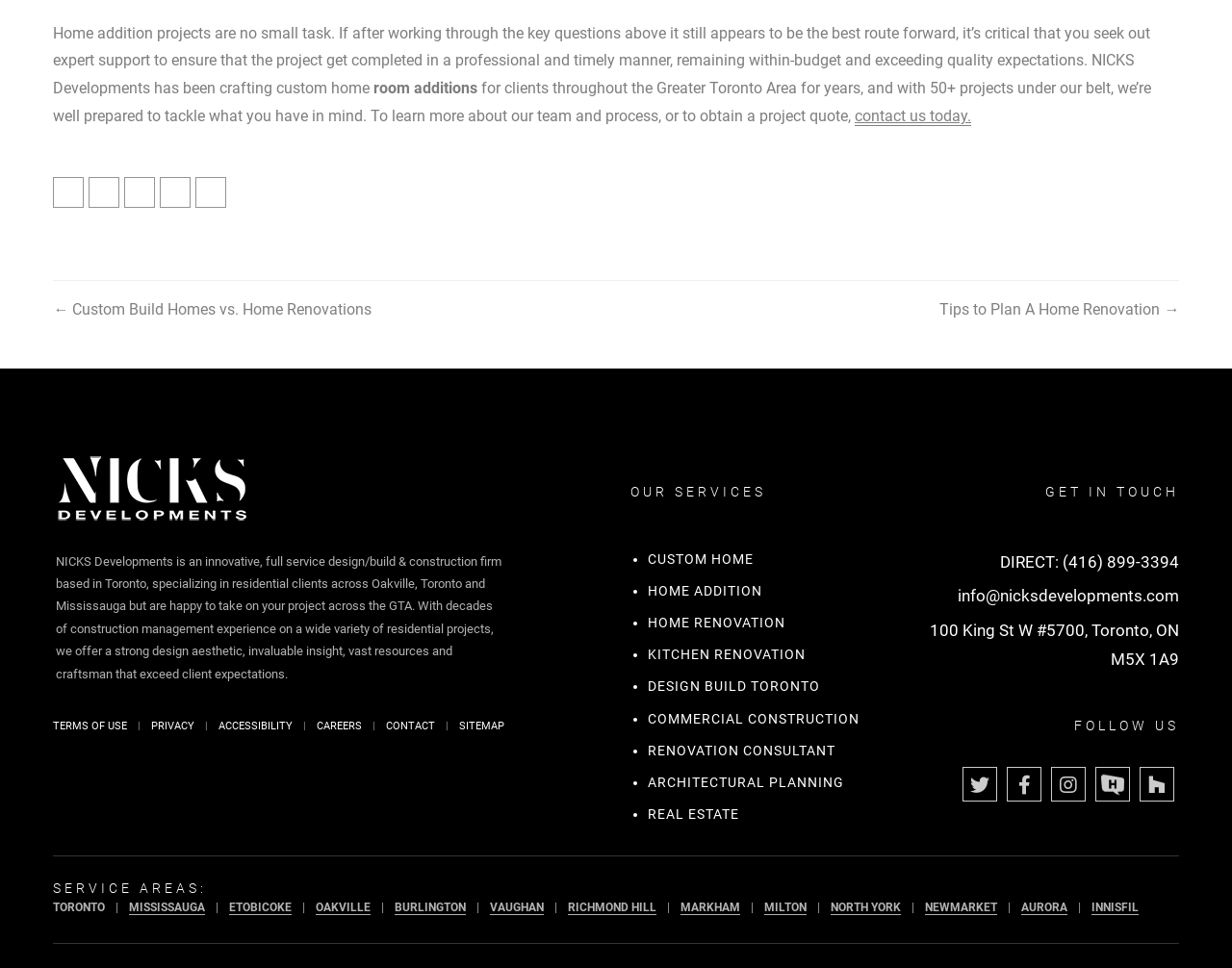Provide a brief response using a word or short phrase to this question:
What type of projects does NICKS Developments specialize in?

Residential projects